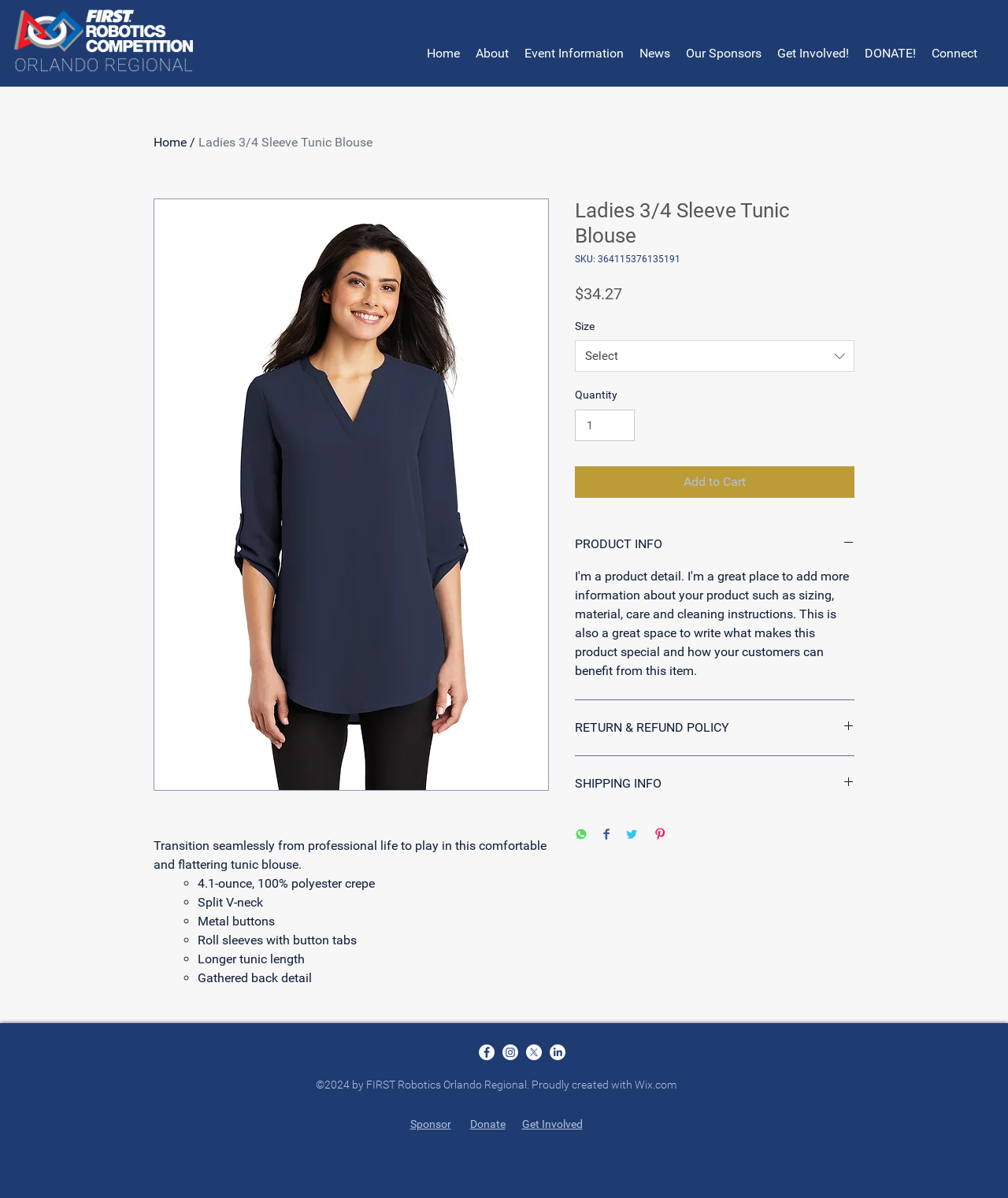What is the price of the tunic blouse?
Please give a well-detailed answer to the question.

The webpage displays the price of the tunic blouse as '$34.27', which is located below the product description and above the 'Add to Cart' button.